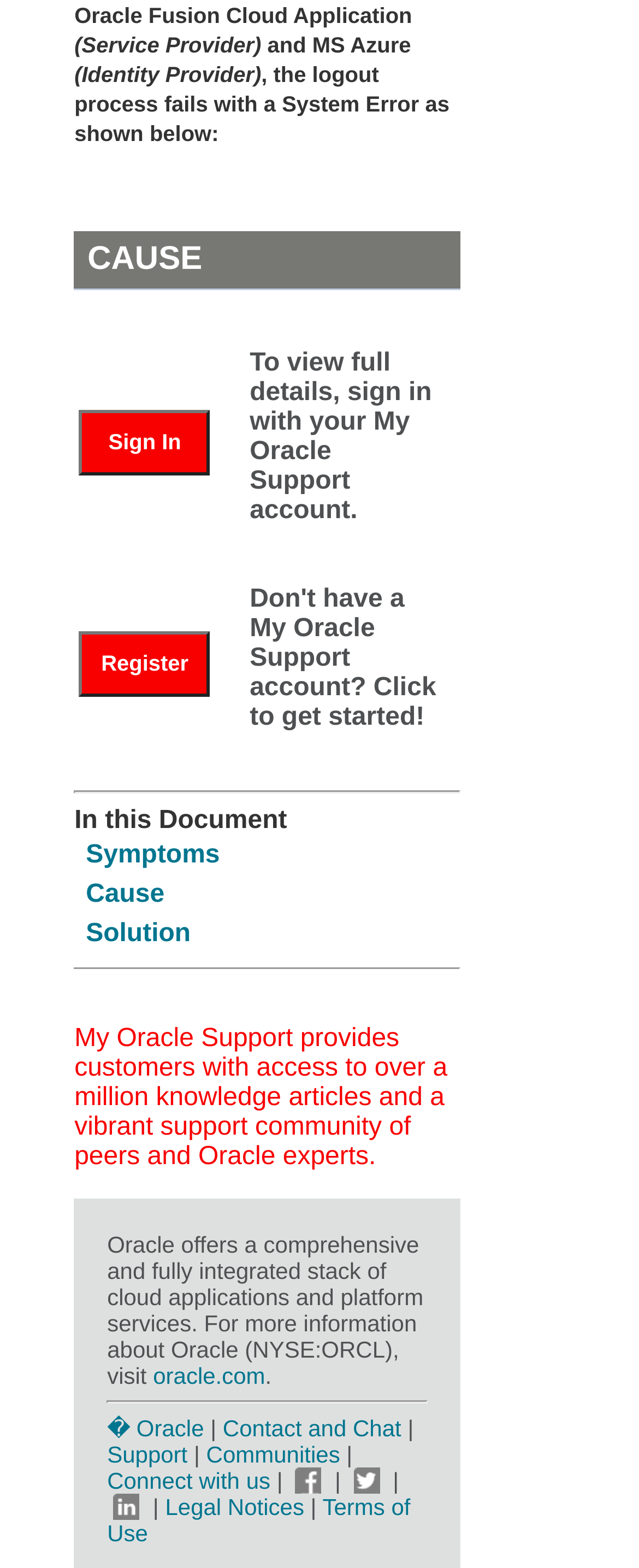What is the purpose of My Oracle Support?
Please provide a detailed and comprehensive answer to the question.

My Oracle Support provides customers with access to over a million knowledge articles and a vibrant support community of peers and Oracle experts, as stated in the webpage.